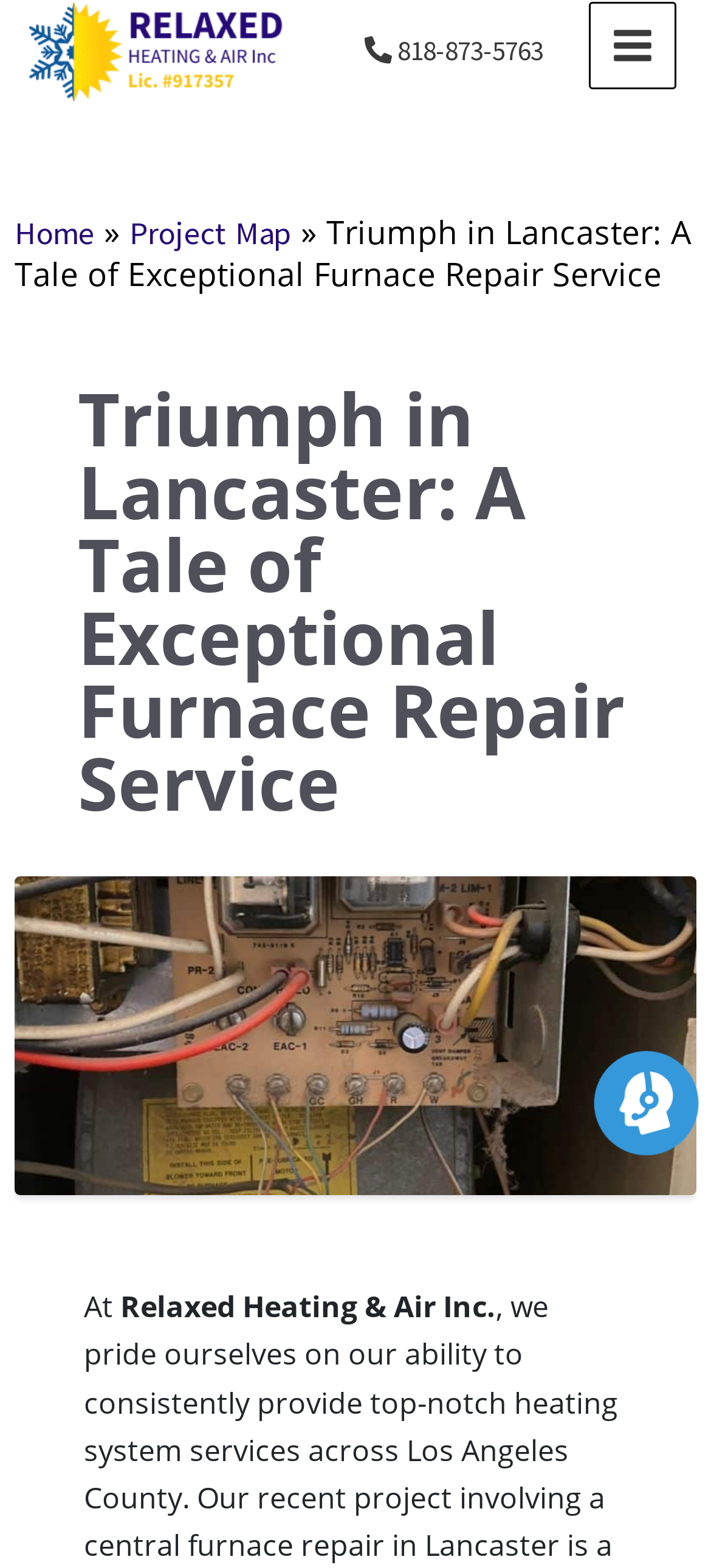Identify the bounding box for the given UI element using the description provided. Coordinates should be in the format (top-left x, top-left y, bottom-right x, bottom-right y) and must be between 0 and 1. Here is the description: Project Map

[0.182, 0.136, 0.41, 0.161]